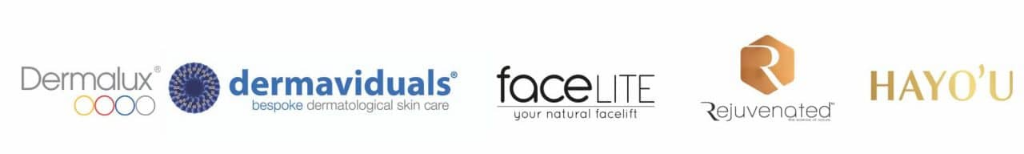What is the focus of dermaviduals?
Answer with a single word or short phrase according to what you see in the image.

bespoke dermatological skincare